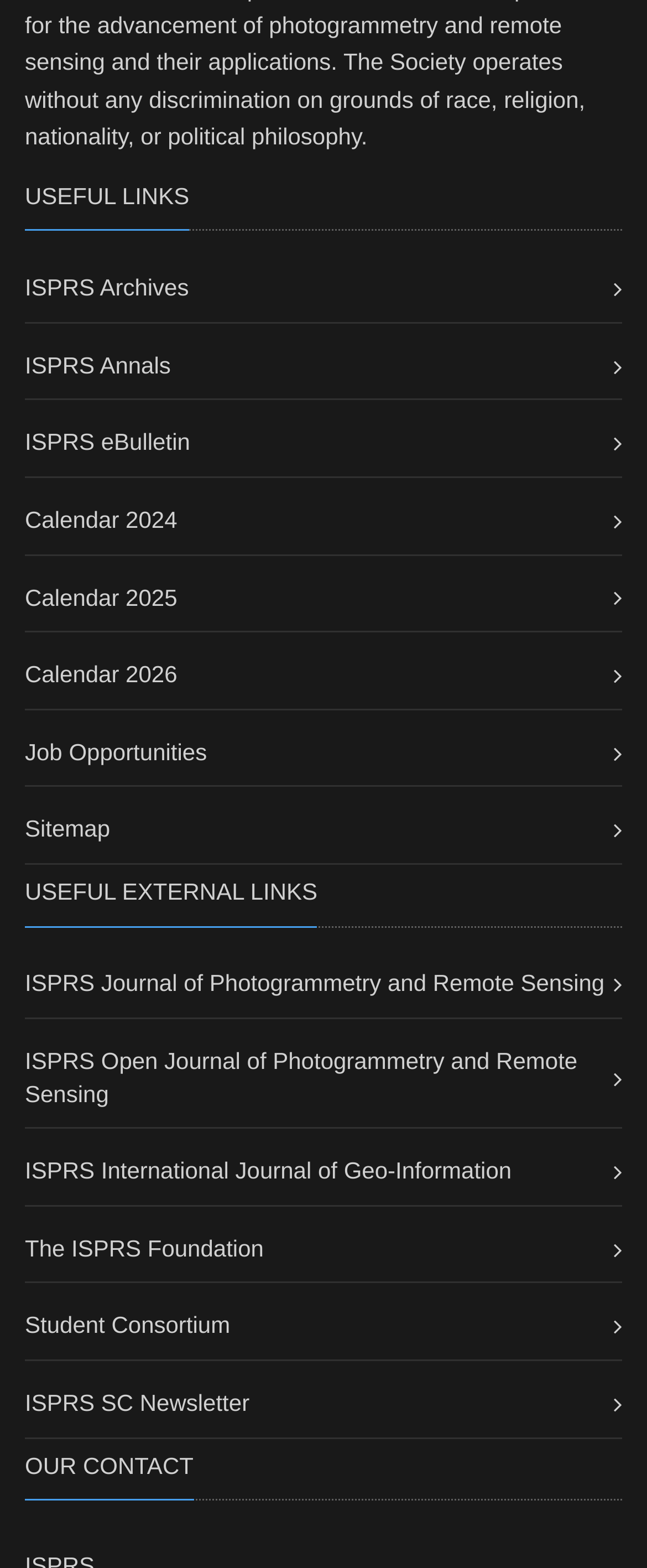Provide the bounding box coordinates for the UI element that is described as: "The ISPRS Foundation".

[0.038, 0.787, 0.408, 0.804]